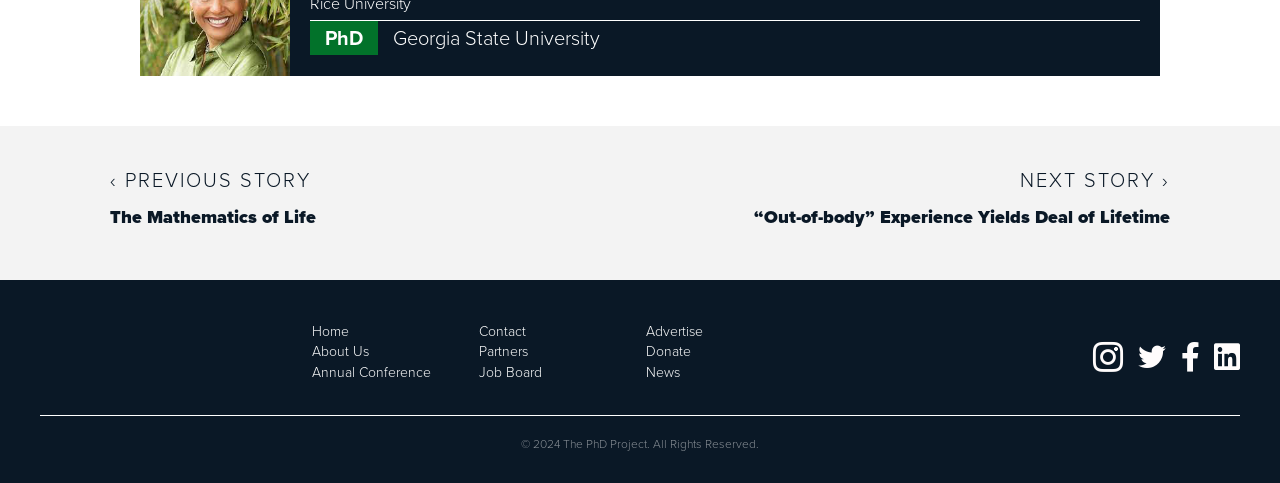How many navigation links are there?
Based on the image, give a one-word or short phrase answer.

9